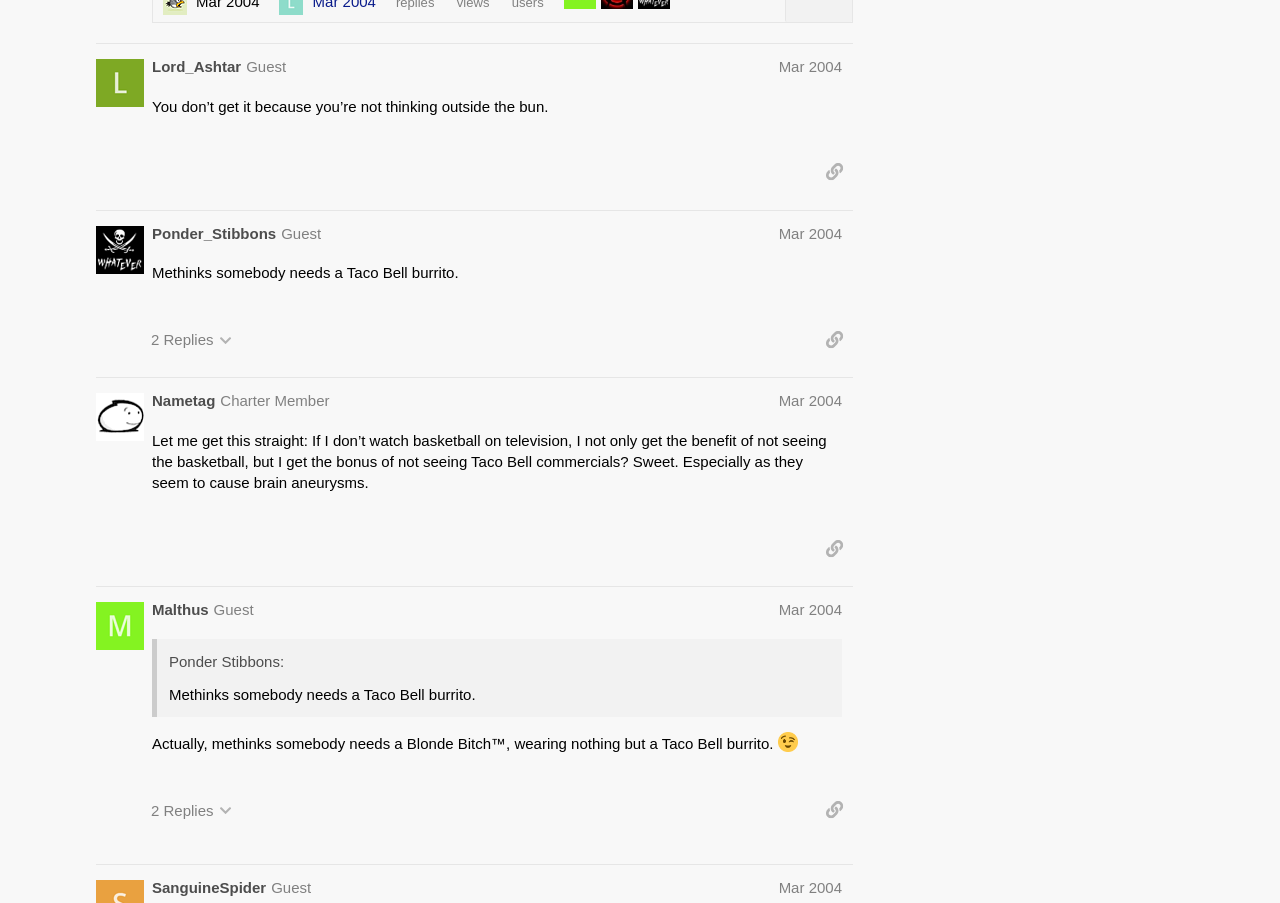Look at the image and write a detailed answer to the question: 
How many replies does the third post have?

I looked at the third region with the label 'post #X by @username' and found a button with the label 'This post has 2 replies', indicating that the third post has 2 replies.